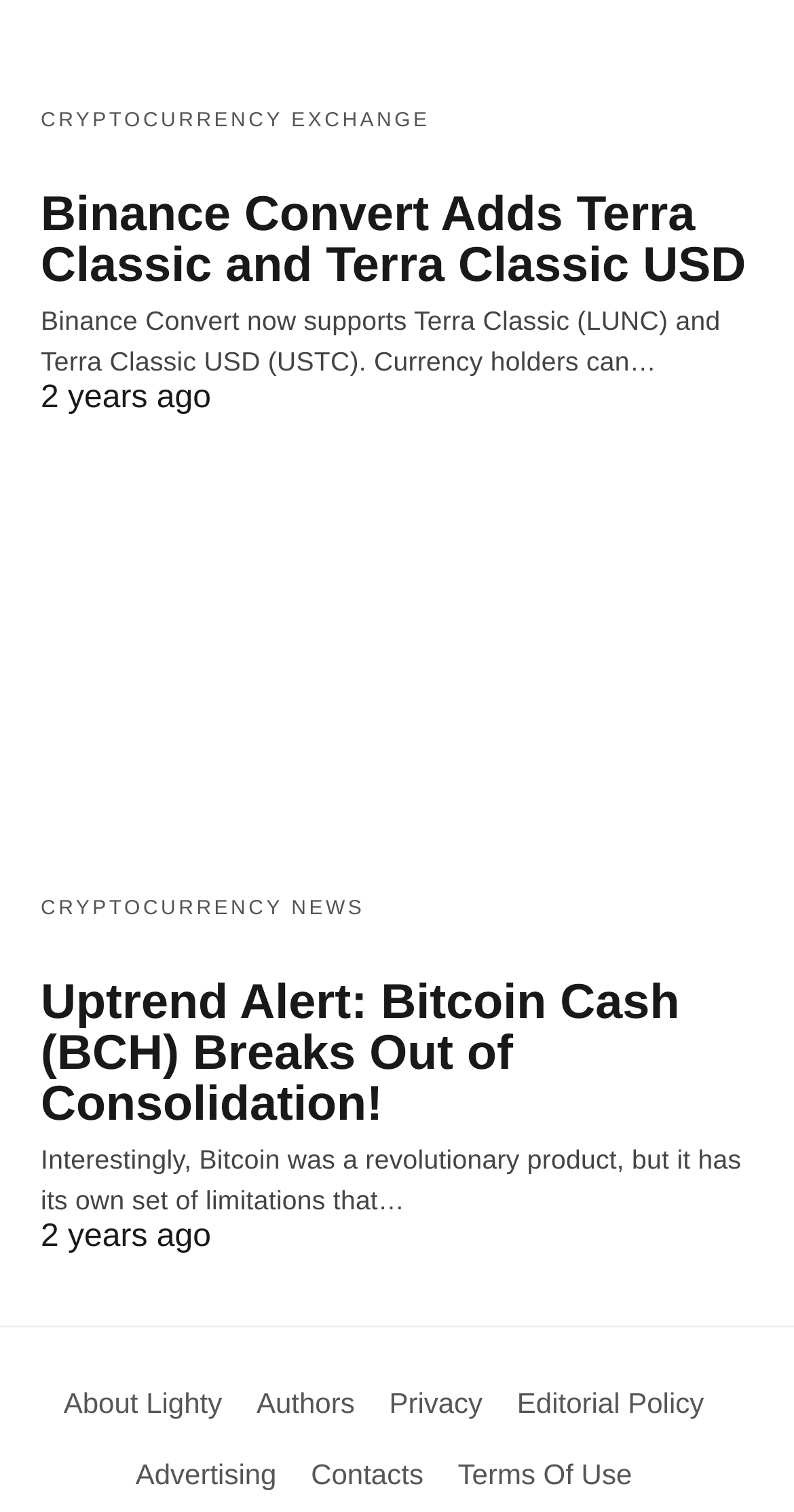Using the provided element description: "Contacts", determine the bounding box coordinates of the corresponding UI element in the screenshot.

[0.392, 0.964, 0.533, 0.986]